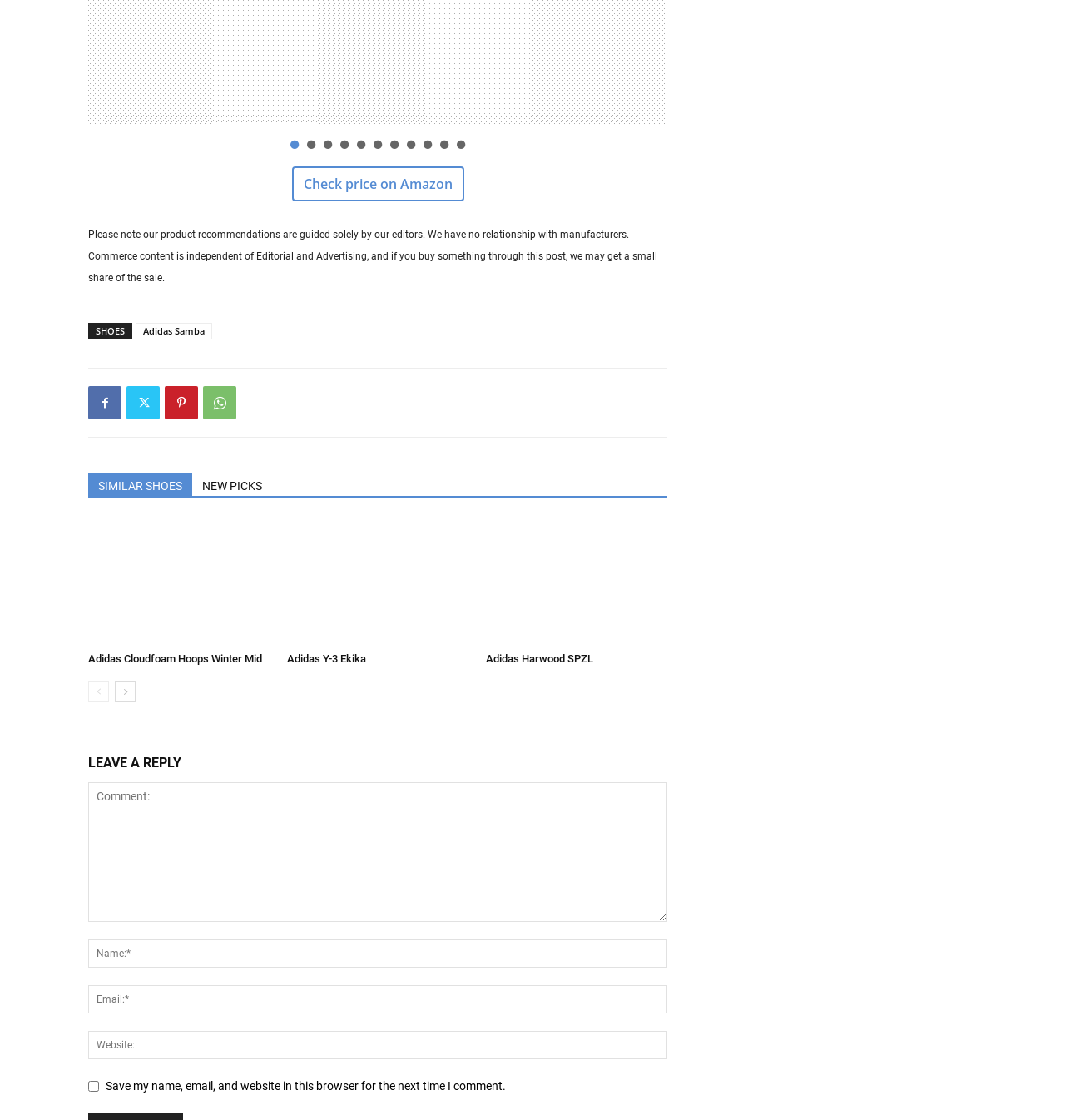Analyze the image and give a detailed response to the question:
What is the purpose of the checkbox at the bottom of the page?

The checkbox at the bottom of the page is labeled 'Save my name, email, and website in this browser for the next time I comment.' This indicates that the purpose of the checkbox is to save the user's comment information for future use.